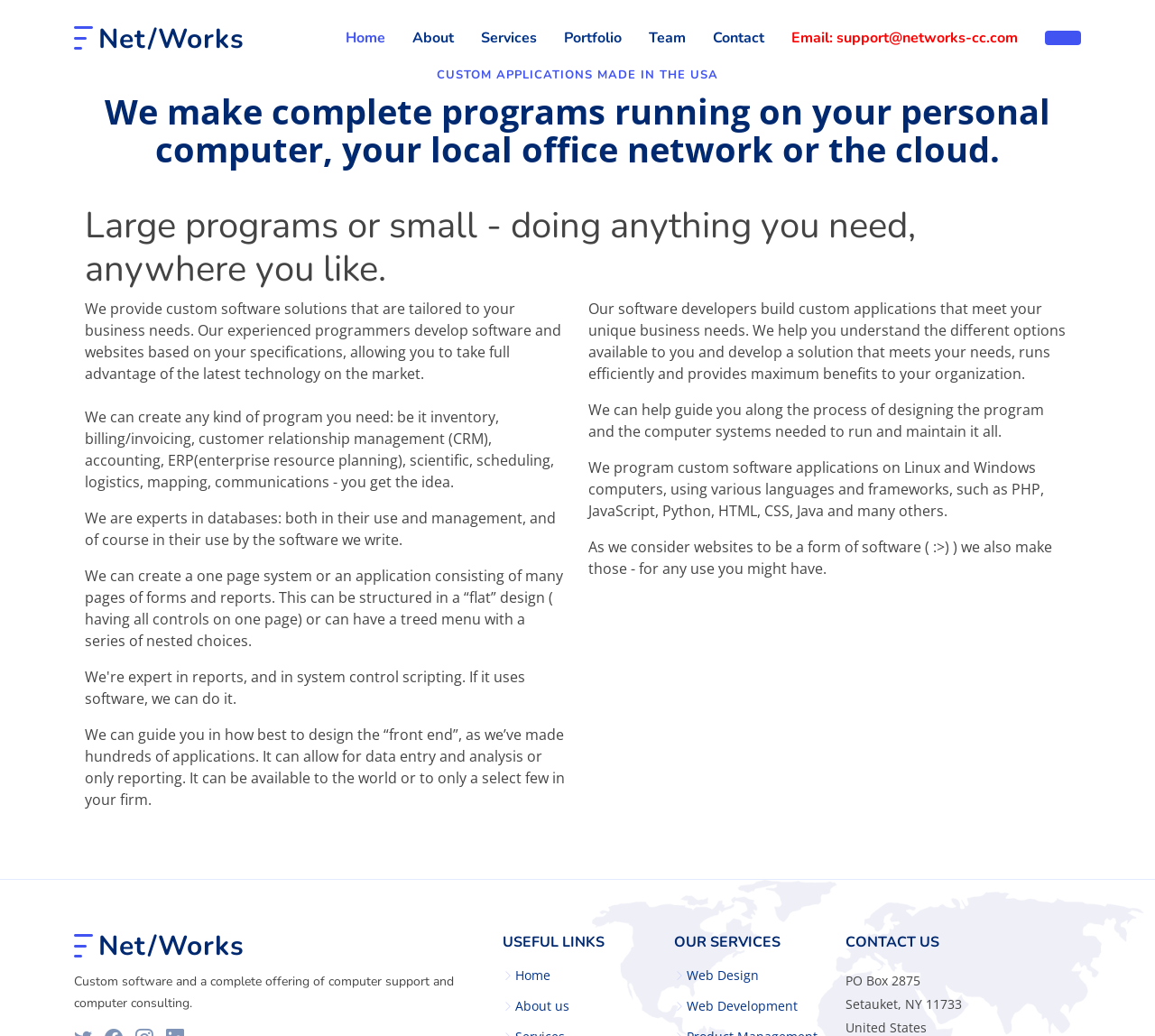Extract the main title from the webpage.

Large programs or small - doing anything you need, anywhere you like.